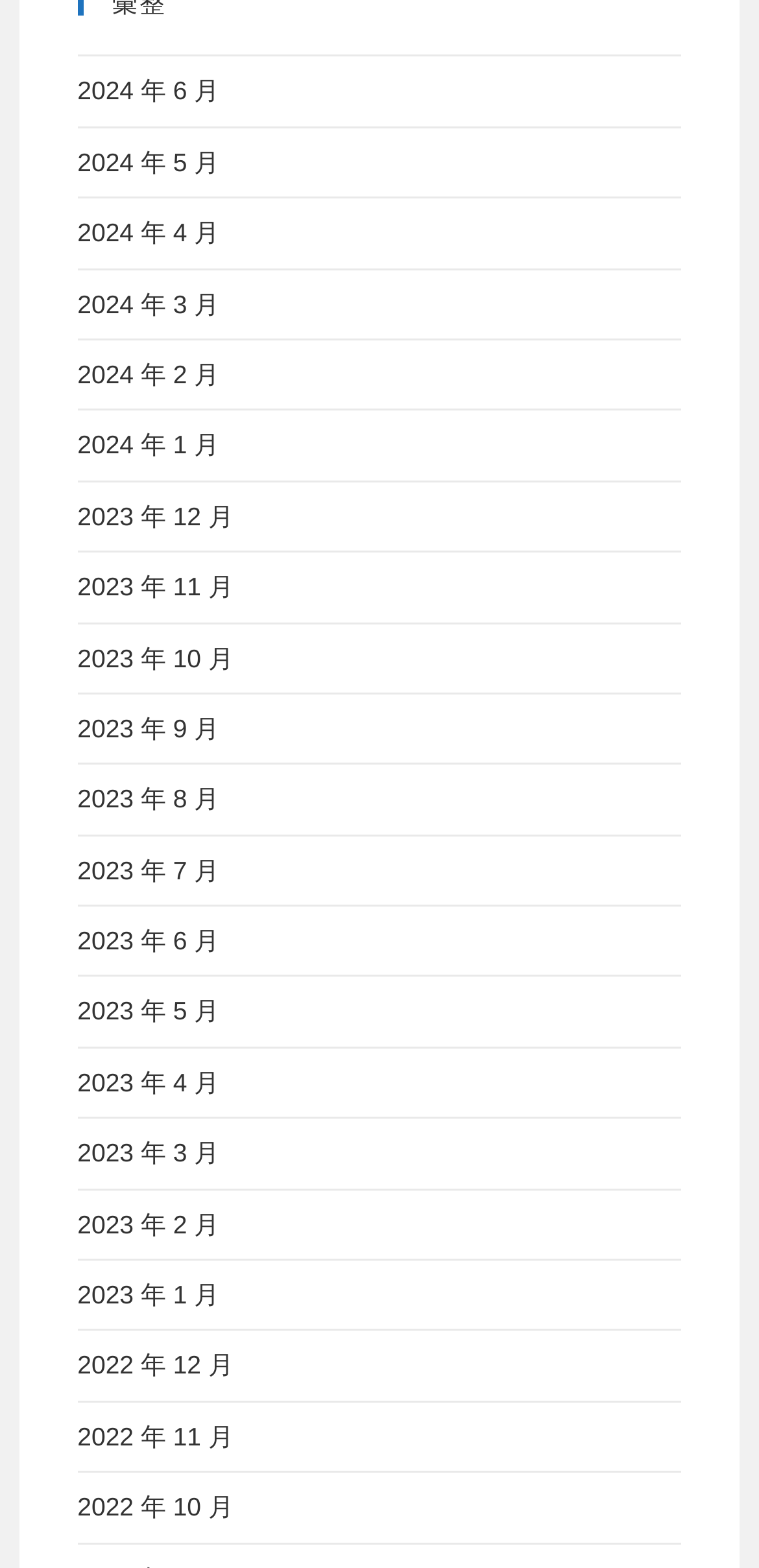What is the earliest year listed?
Based on the image, answer the question with as much detail as possible.

By examining the links on the webpage, I found that the earliest year listed is 2022, which appears in the links '2022 年 12 月', '2022 年 11 月', and so on.